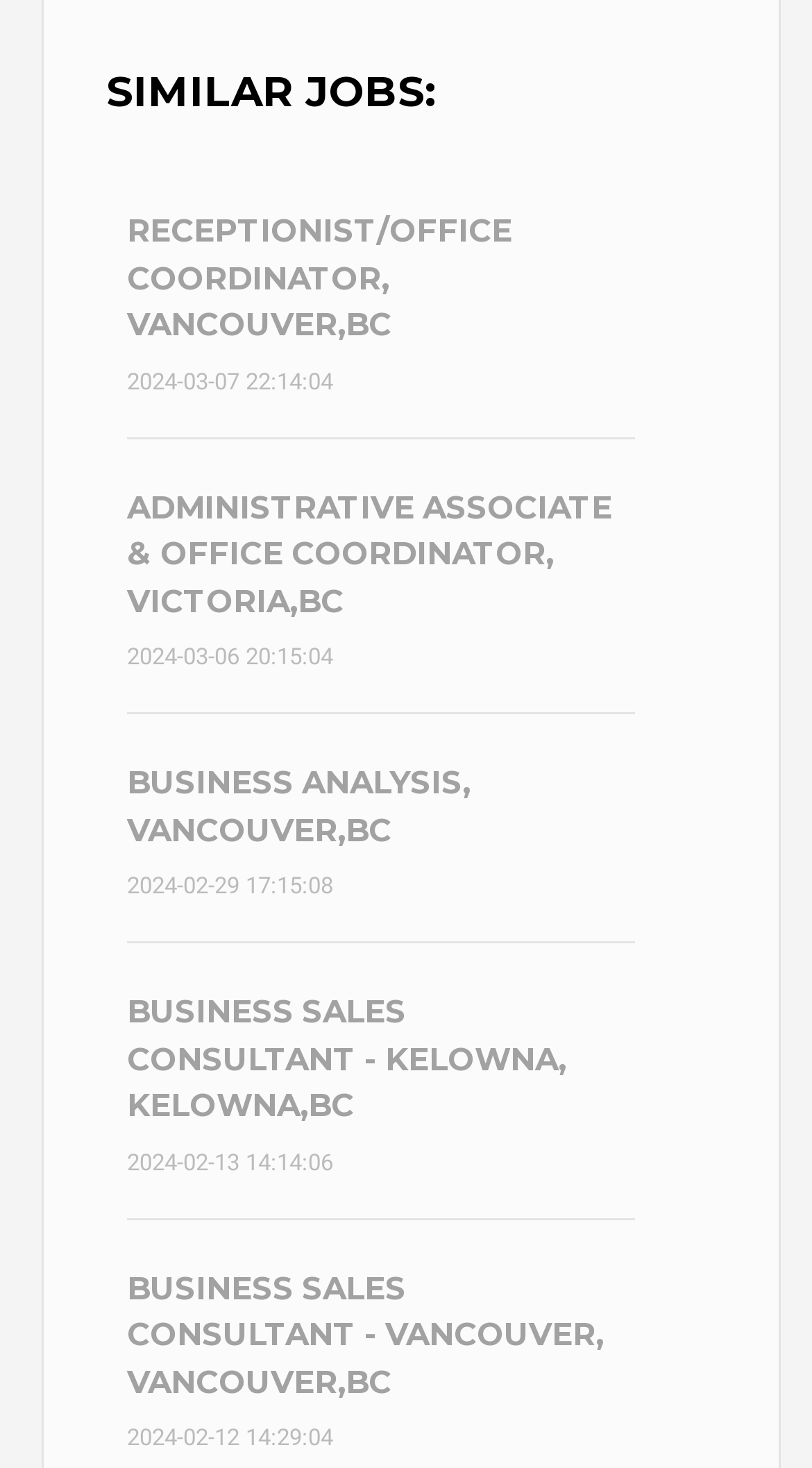What is the location of the 'BUSINESS SALES CONSULTANT' job? Analyze the screenshot and reply with just one word or a short phrase.

KELOWNA,BC and VANCOUVER,BC